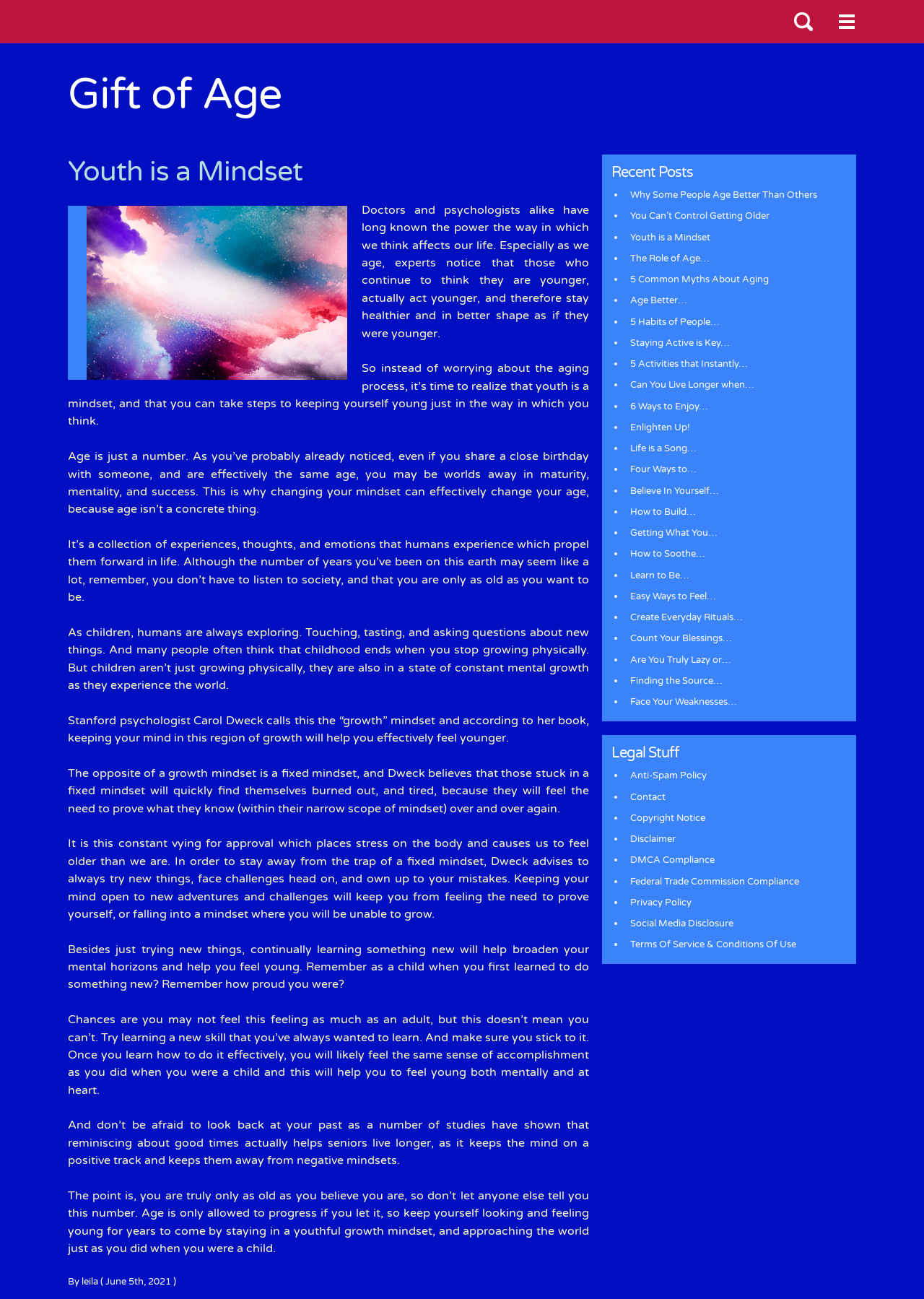Give an extensive and precise description of the webpage.

This webpage is about the concept of "Youth is a Mindset" and how one's thinking affects their life, especially as they age. At the top of the page, there are two icons, a menu icon and a search icon, positioned on the right side. Below these icons, there are two headings, "Gift of Age" and "Youth is a Mindset", which are centered on the page.

The main content of the page is a series of paragraphs that discuss how one's mindset can affect their aging process. The text explains that age is just a number and that it's possible to stay young by adopting a growth mindset, trying new things, and learning new skills. There are 12 paragraphs in total, each discussing a different aspect of this concept.

On the right side of the page, there is a section titled "Recent Posts" that lists 25 links to other articles on the website. Each link is preceded by a bullet point and is arranged in a vertical list.

At the bottom of the page, there is a section titled "Legal Stuff" that lists 3 links to legal policies, including an anti-spam policy and a contact page. Each link is also preceded by a bullet point.

The overall layout of the page is clean and easy to read, with a focus on the main content and supporting links and sections on the right side.